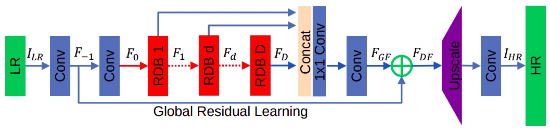What is the output of the LFFN?
Provide a fully detailed and comprehensive answer to the question.

The features are concatenated before an upscale operation, culminating in the generation of a high-resolution output (I_HR), which is the final output of the Lightweight Feature Fusion Network (LFFN).